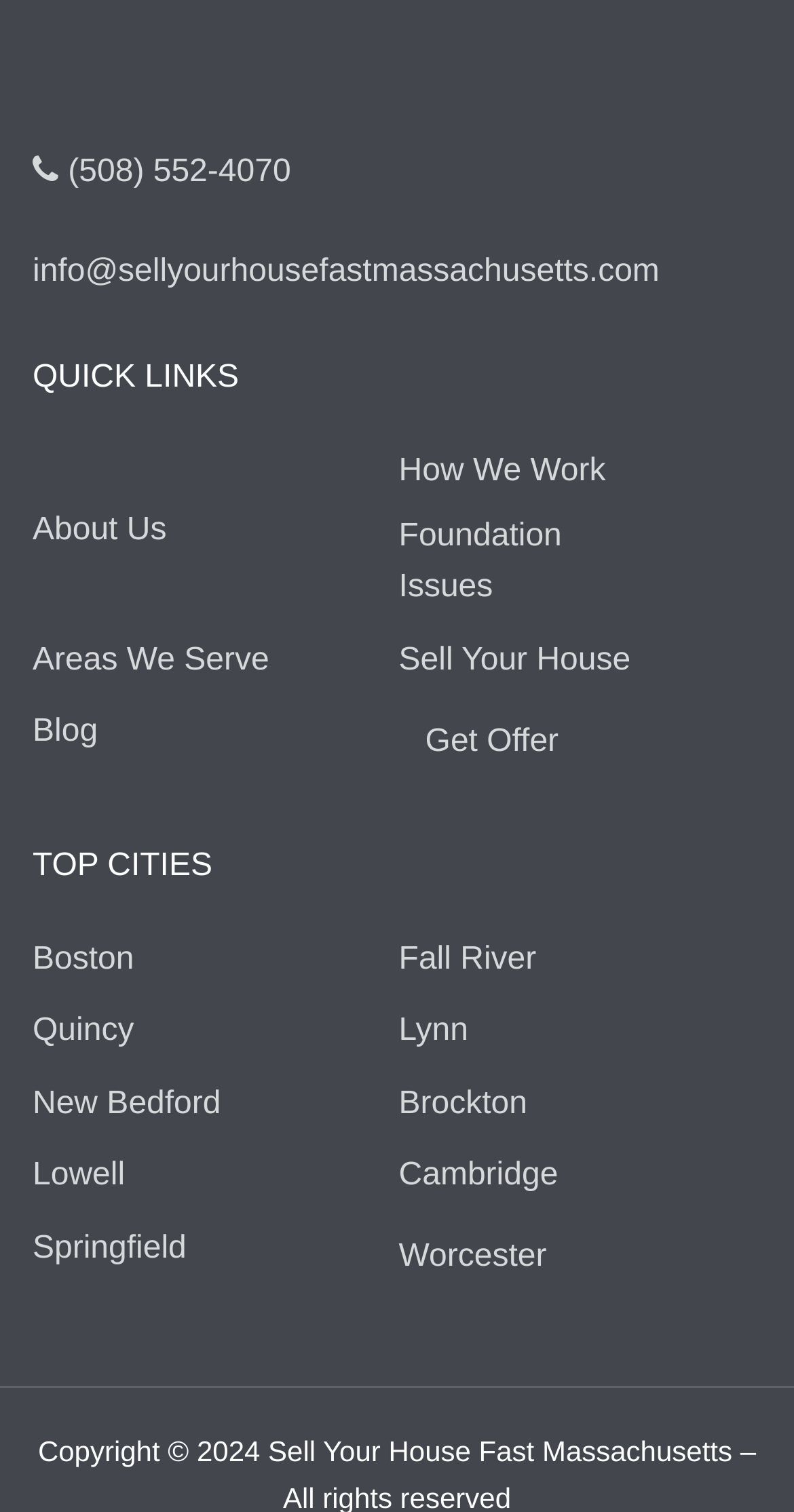Specify the bounding box coordinates of the area to click in order to execute this command: 'Click the 'About Us' link'. The coordinates should consist of four float numbers ranging from 0 to 1, and should be formatted as [left, top, right, bottom].

[0.041, 0.333, 0.491, 0.368]